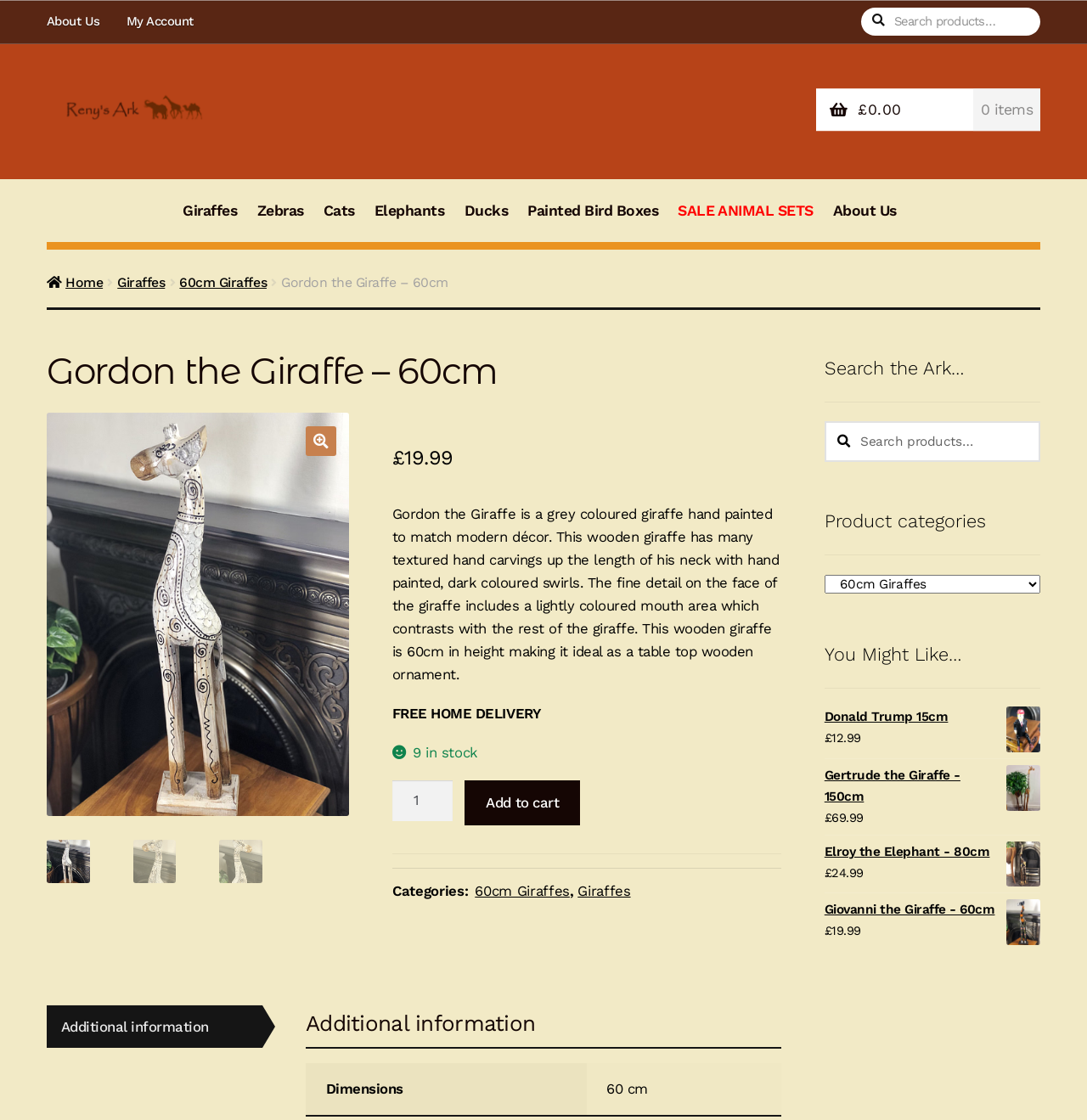Respond with a single word or phrase to the following question:
What is the height of the giraffe?

60cm